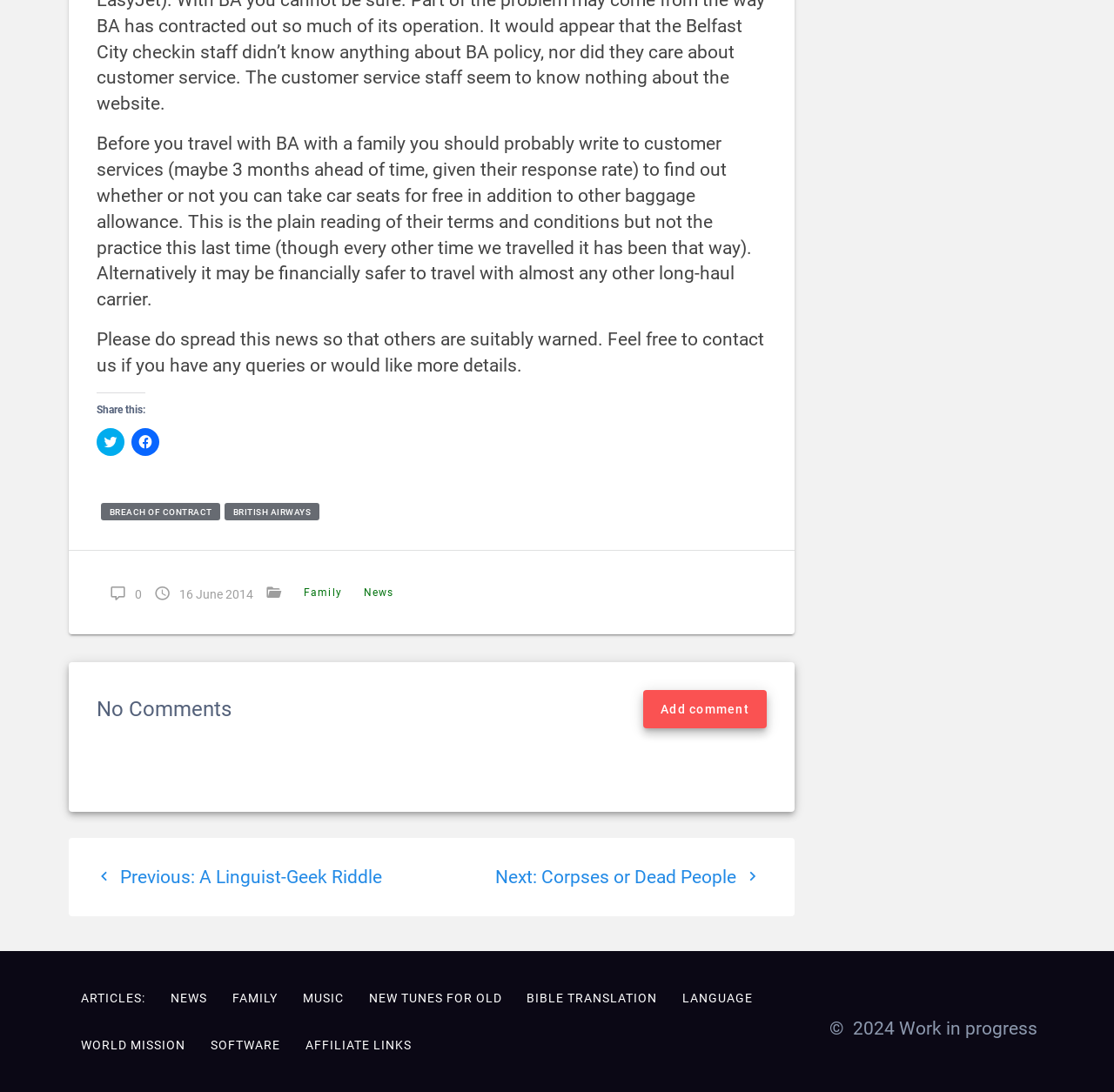What is the category of the post?
Examine the screenshot and reply with a single word or phrase.

Family